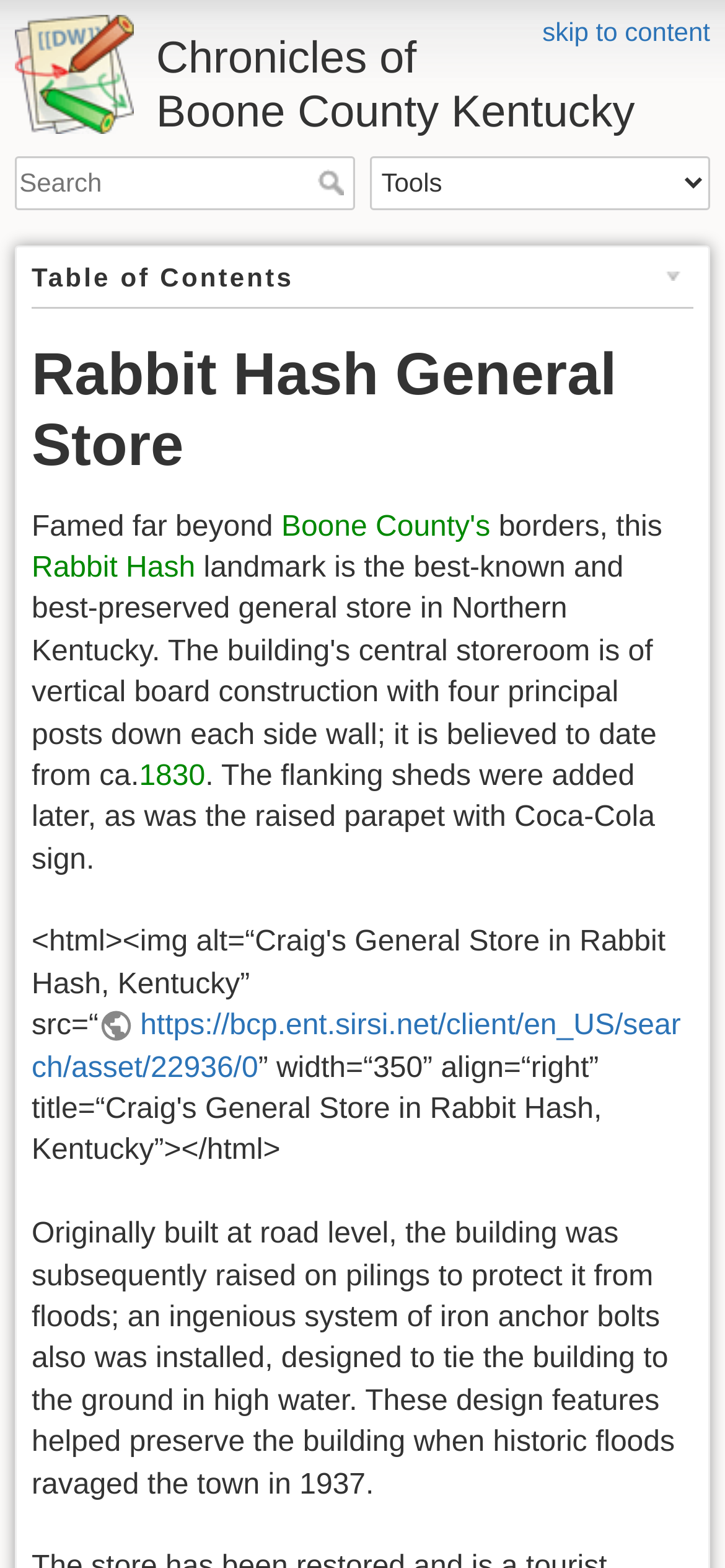What year did the floods ravage the town?
Answer with a single word or phrase, using the screenshot for reference.

1937